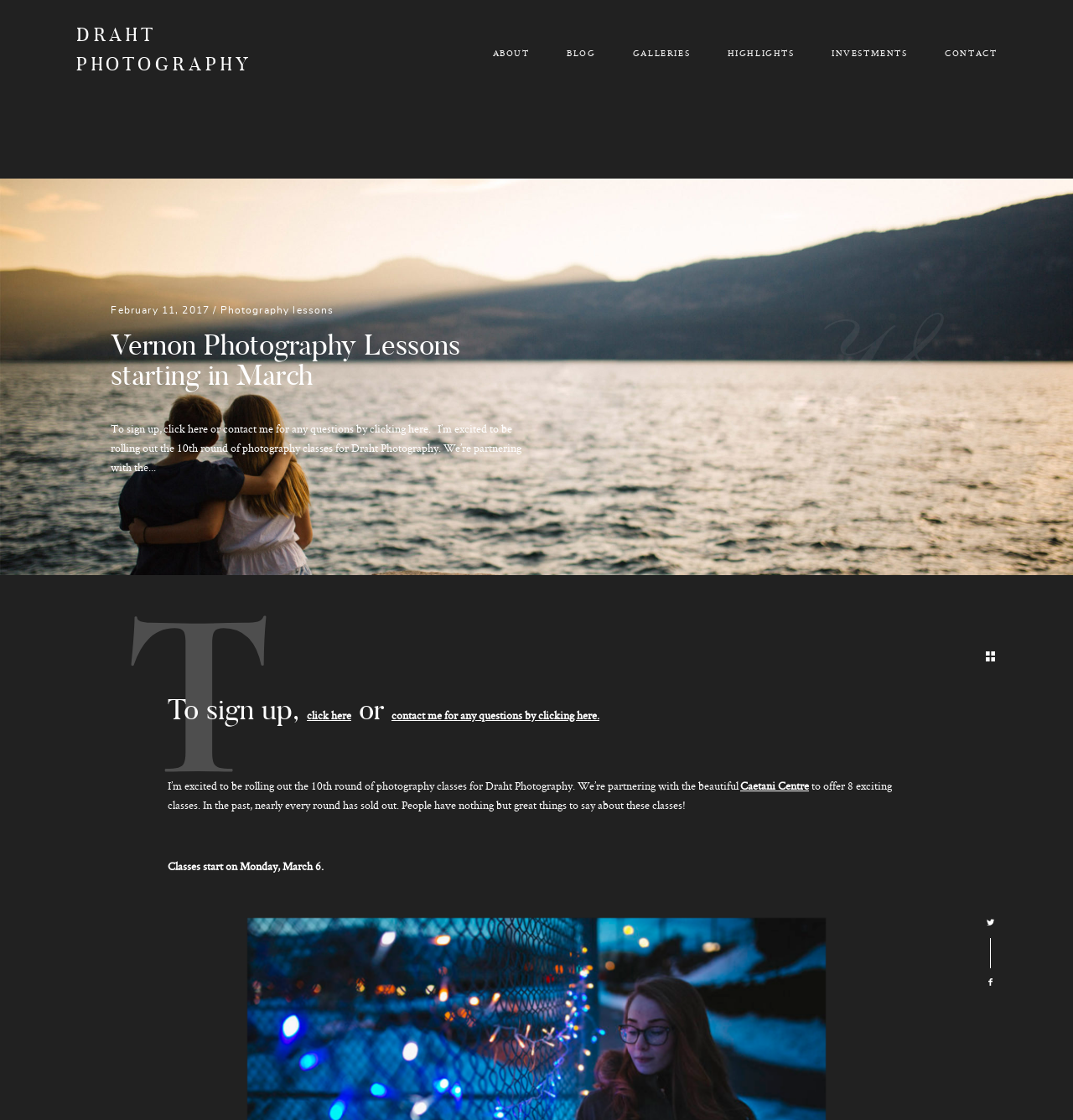Pinpoint the bounding box coordinates of the clickable element needed to complete the instruction: "Click on Caetani Centre". The coordinates should be provided as four float numbers between 0 and 1: [left, top, right, bottom].

[0.69, 0.695, 0.754, 0.708]